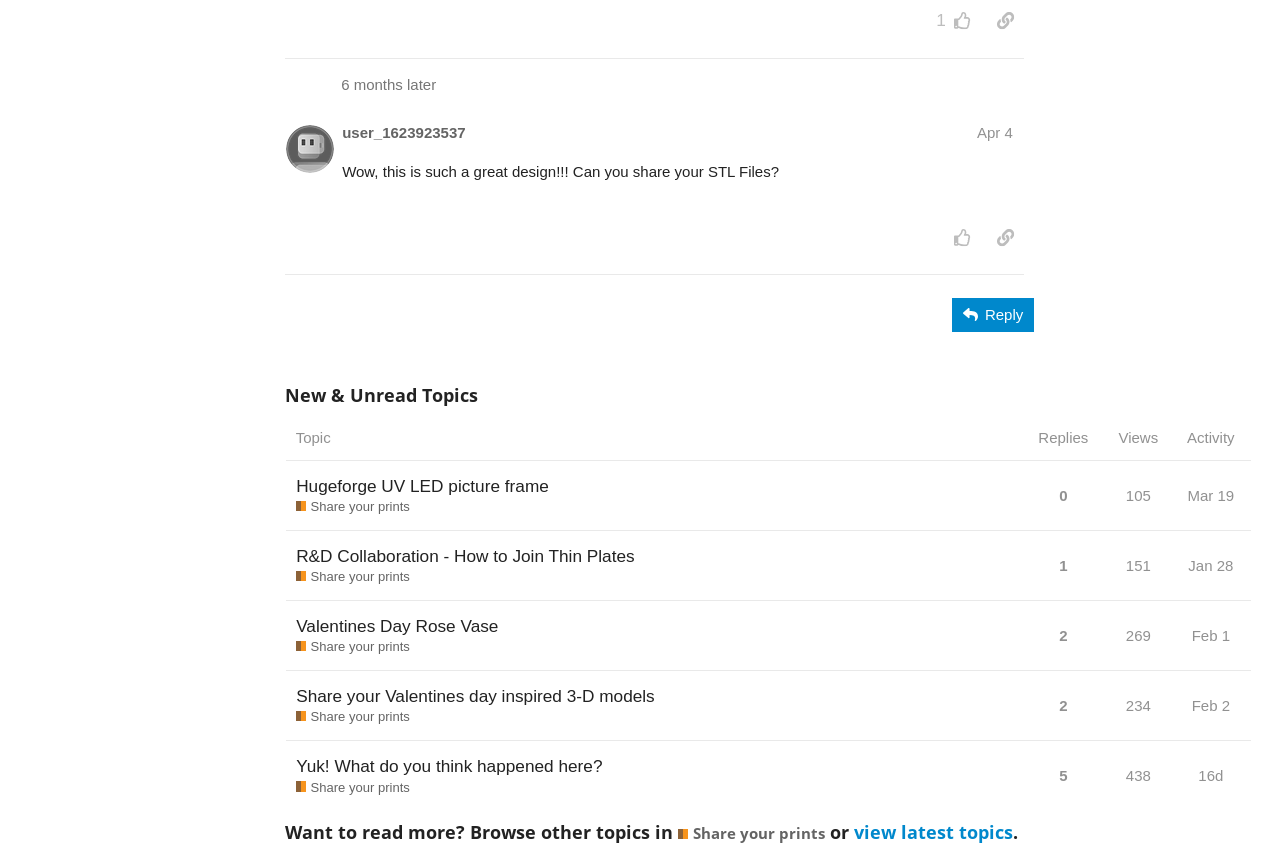What is the topic of the post with 0 replies?
Refer to the image and provide a one-word or short phrase answer.

Hugeforge UV LED picture frame